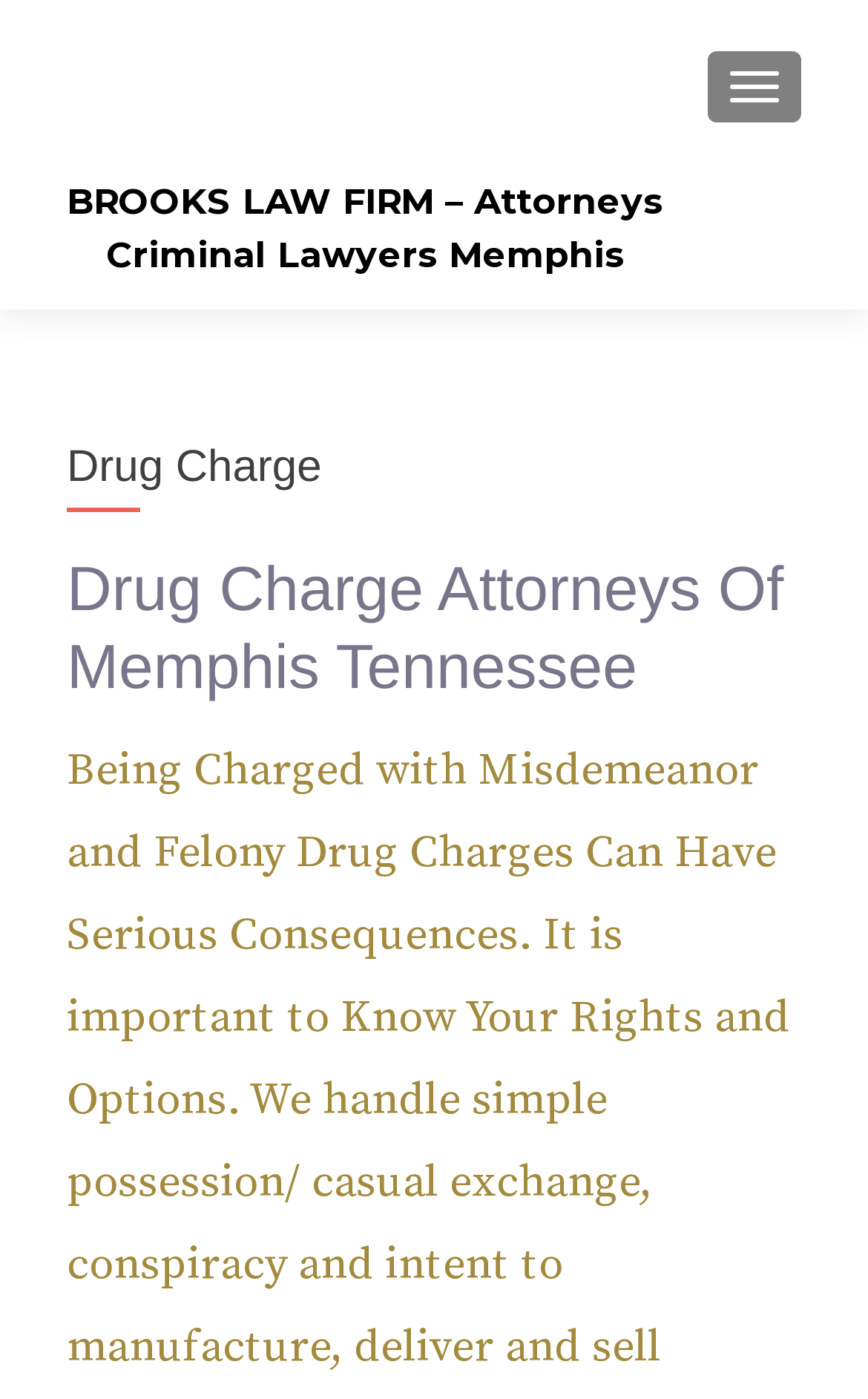Predict the bounding box coordinates for the UI element described as: "BROOKS LAW FIRM – Attorneys". The coordinates should be four float numbers between 0 and 1, presented as [left, top, right, bottom].

[0.077, 0.129, 0.764, 0.159]